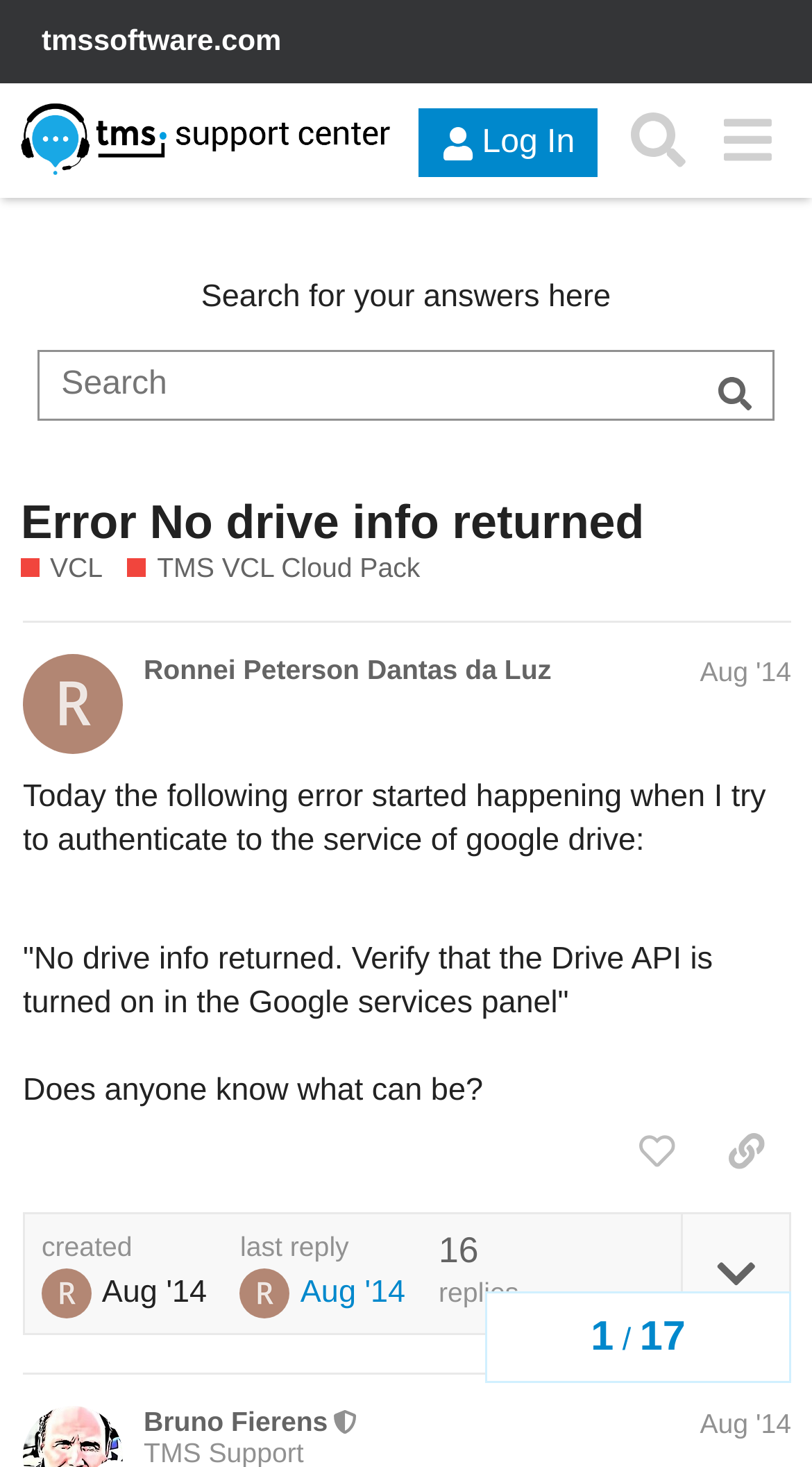Identify the bounding box of the UI component described as: "Error No drive info returned".

[0.026, 0.336, 0.793, 0.373]